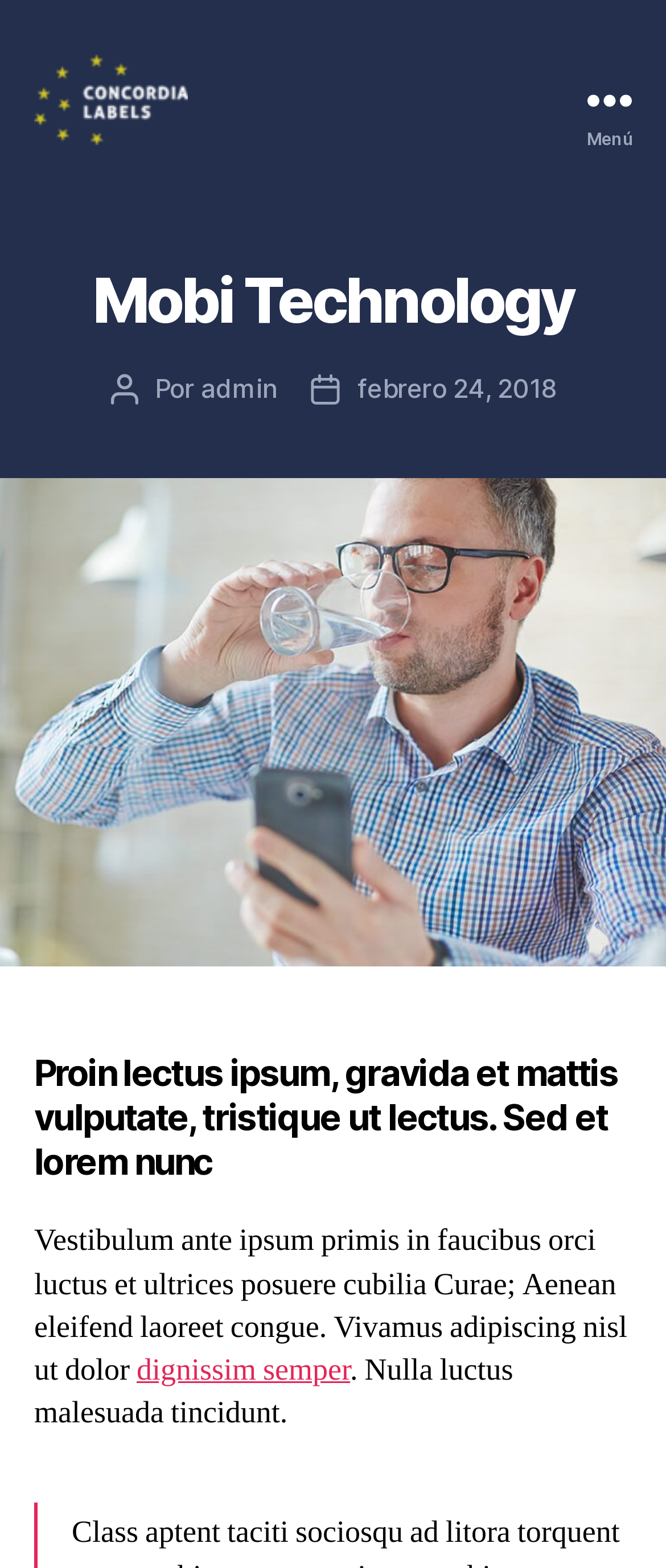Use a single word or phrase to answer the following:
What is the last sentence of the main text?

Nulla luctus malesuada tincidunt.